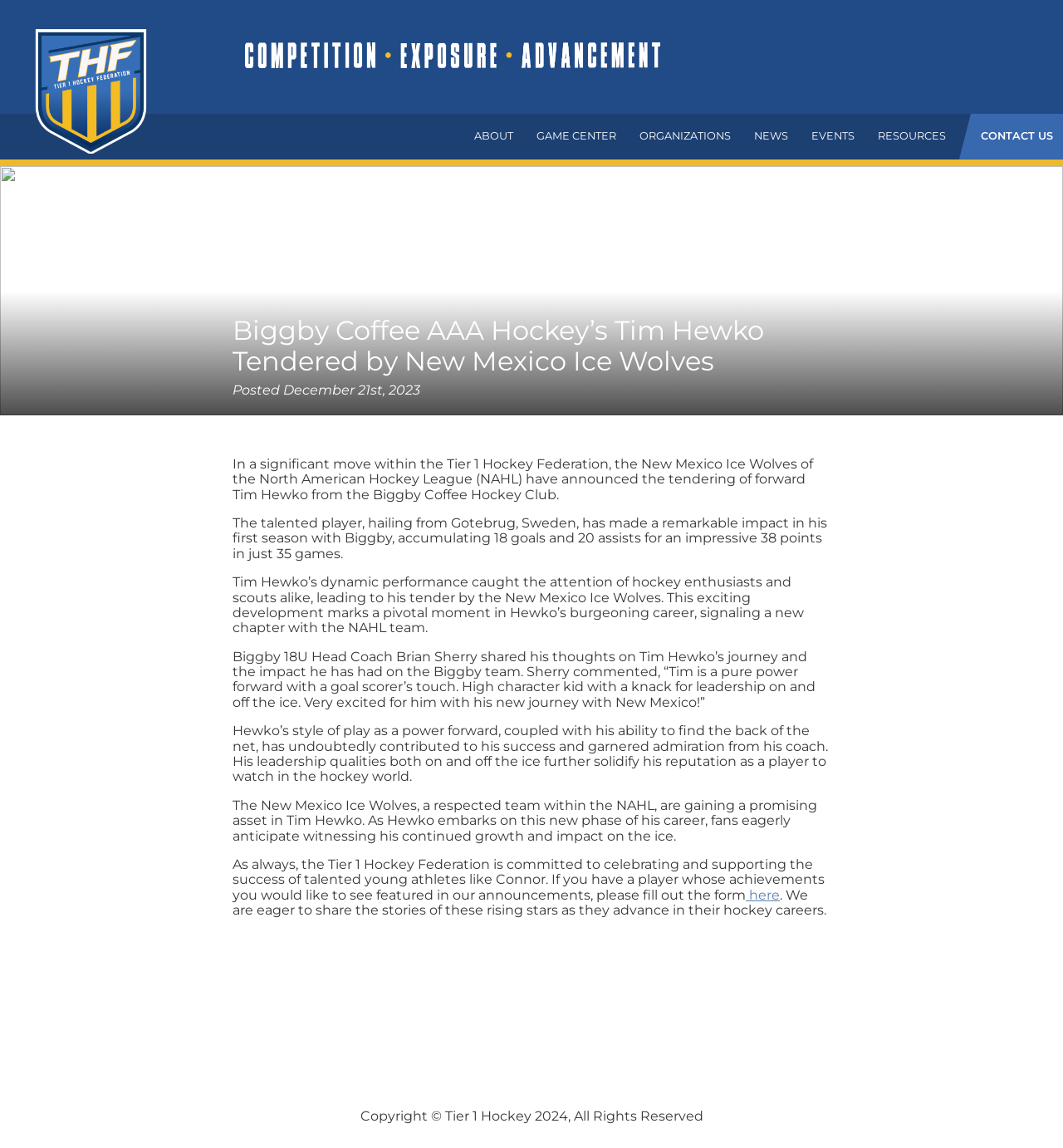What is Tim Hewko's position in hockey?
Using the picture, provide a one-word or short phrase answer.

Forward